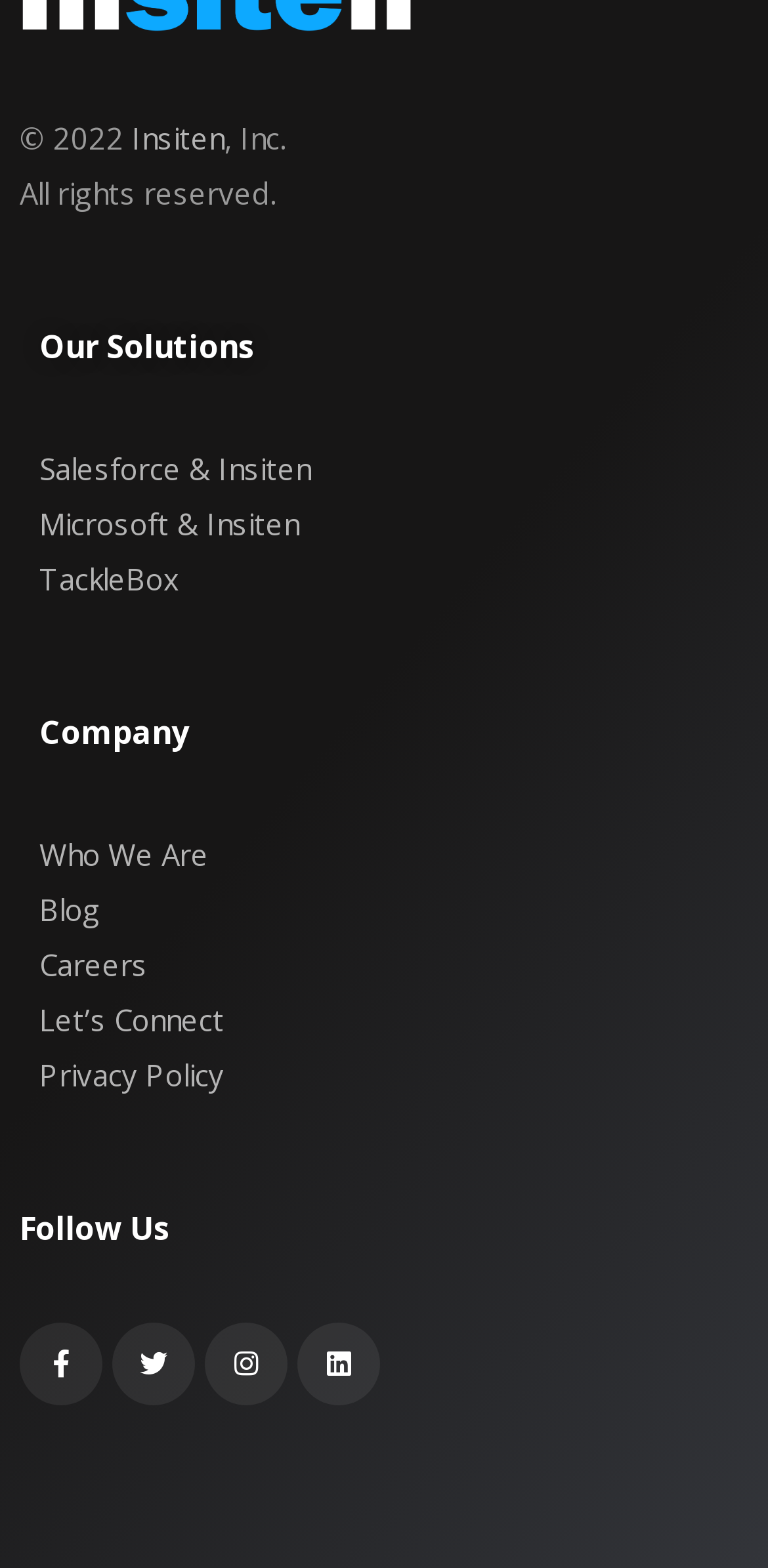Identify the bounding box coordinates of the section to be clicked to complete the task described by the following instruction: "Follow on Facebook". The coordinates should be four float numbers between 0 and 1, formatted as [left, top, right, bottom].

[0.026, 0.844, 0.133, 0.897]